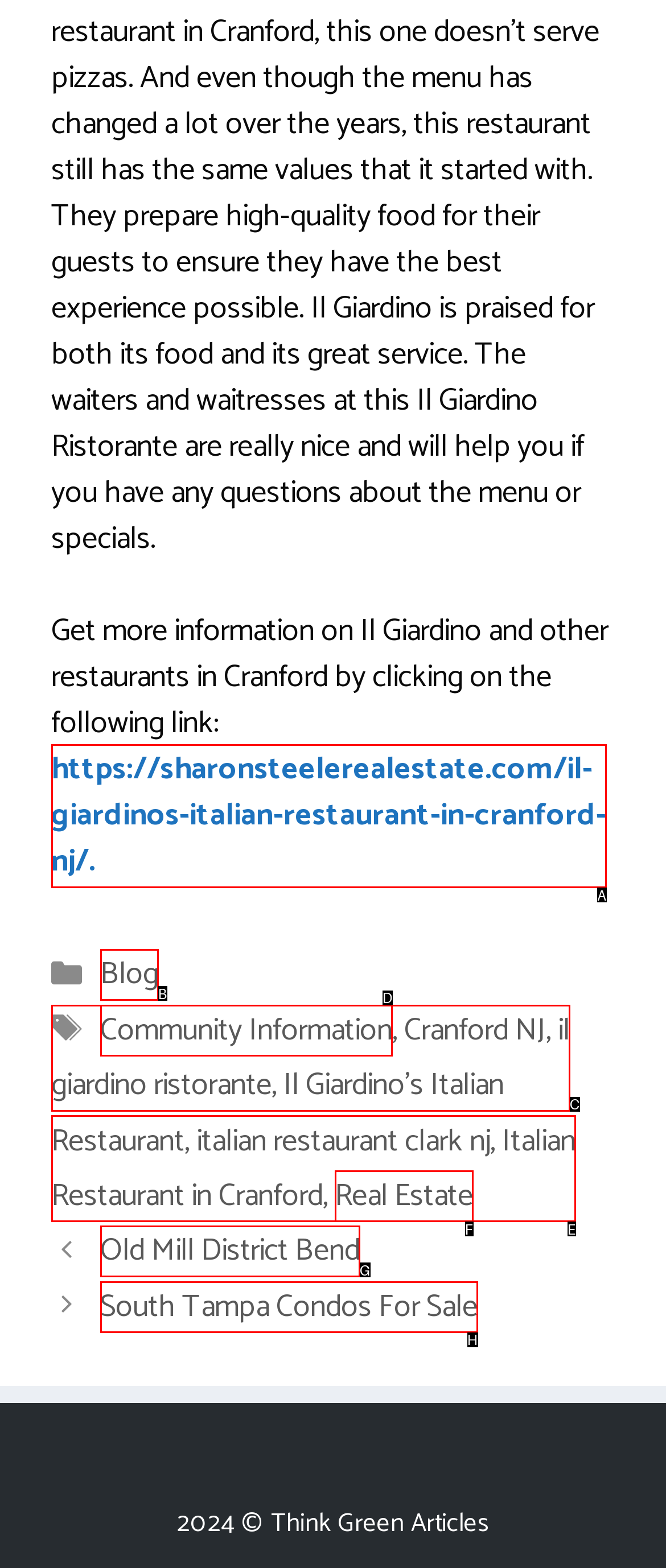Select the HTML element that matches the description: South Tampa Condos For Sale
Respond with the letter of the correct choice from the given options directly.

H